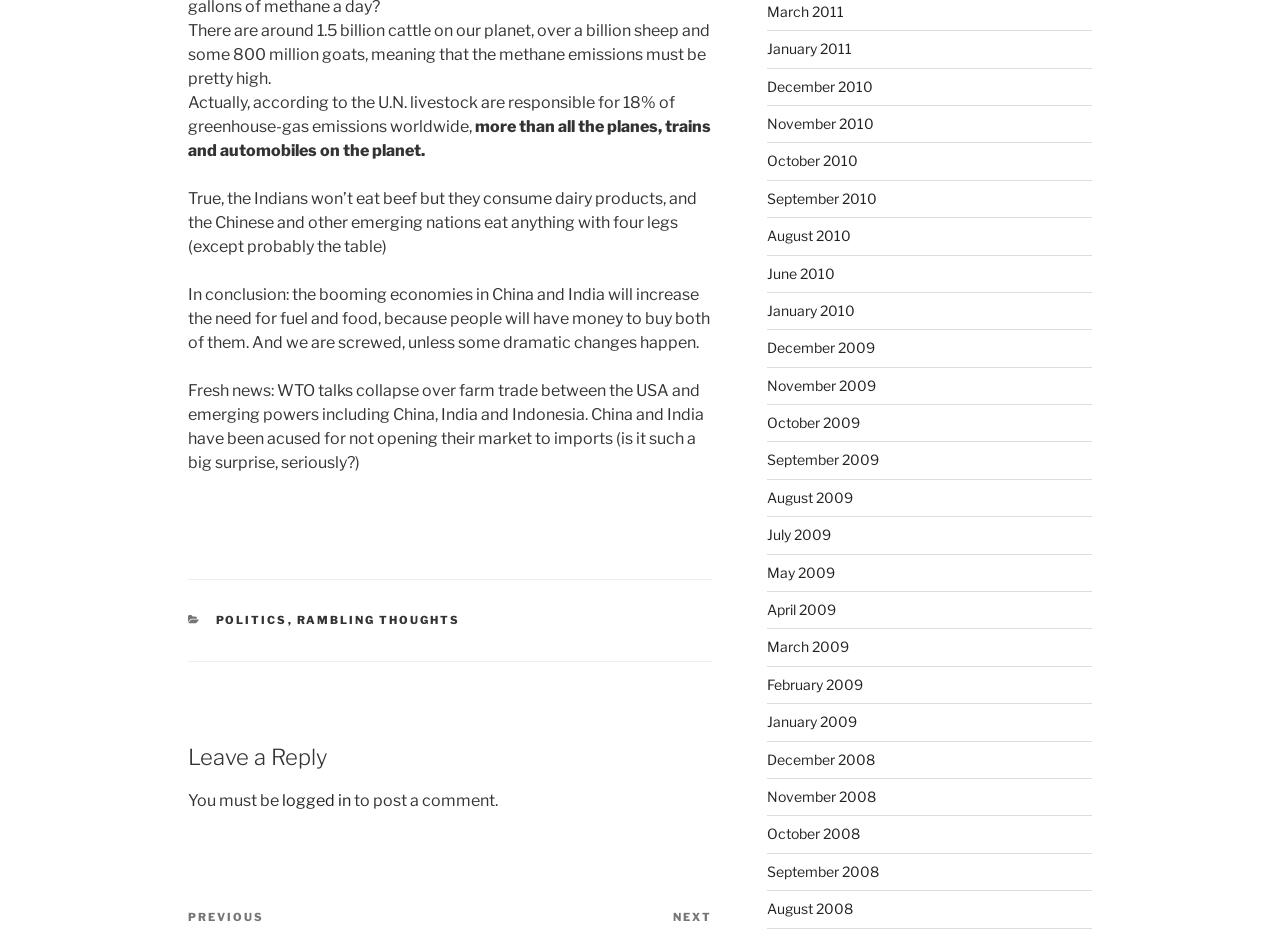What is the earliest month listed in the archive links?
Using the image provided, answer with just one word or phrase.

December 2008